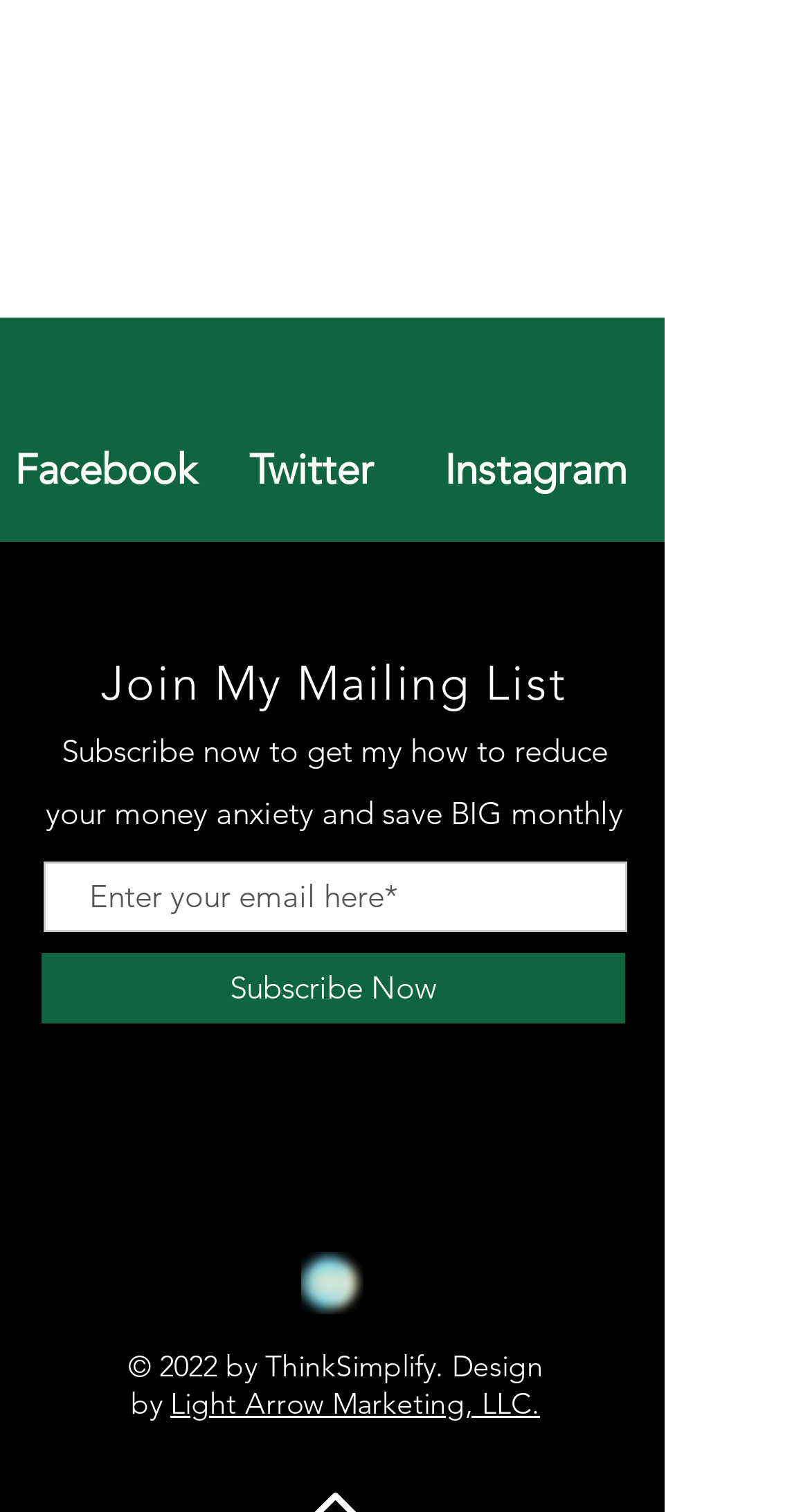What is the purpose of the email input field?
Please provide a comprehensive answer based on the information in the image.

The email input field is required and has a label 'Enter your email here*', which suggests that it is used to collect email addresses for subscription purposes, likely for a newsletter or mailing list.